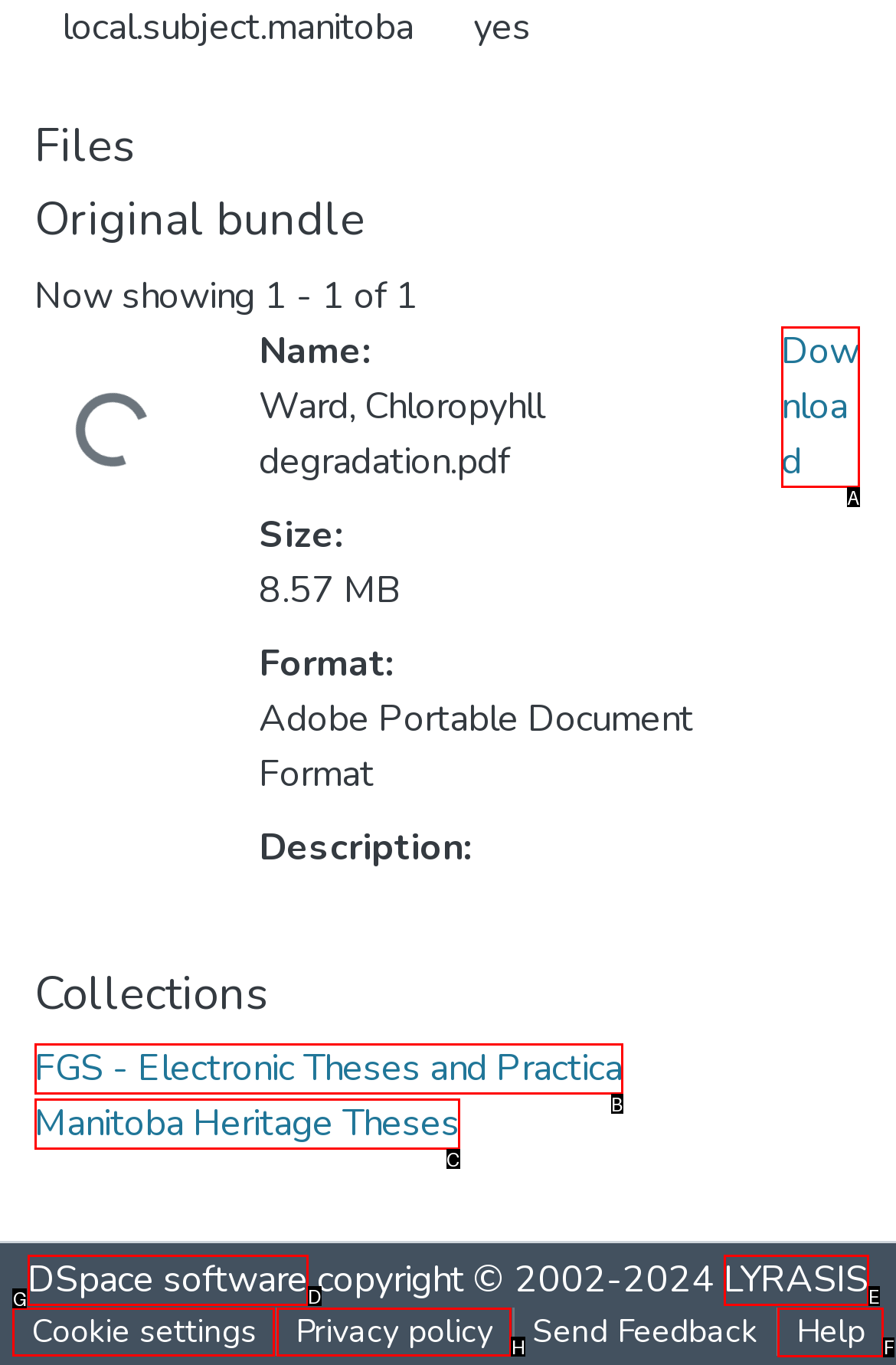To complete the task: Get help, select the appropriate UI element to click. Respond with the letter of the correct option from the given choices.

F